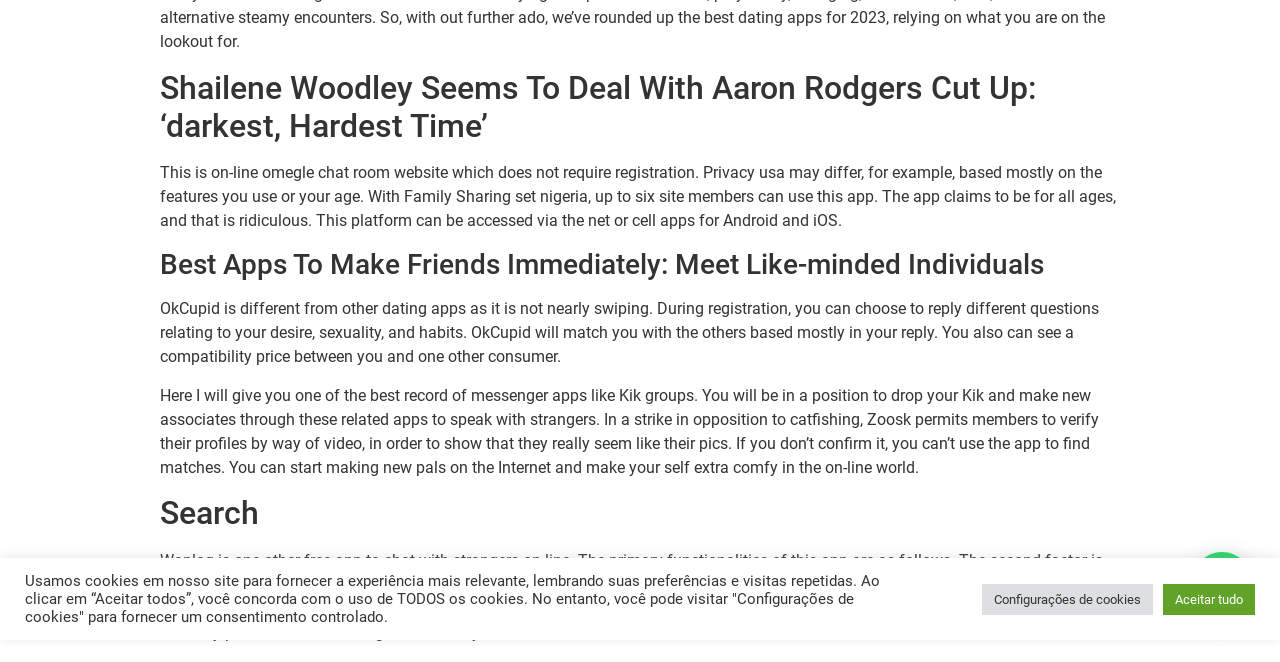Can you find the bounding box coordinates for the UI element given this description: "อะไรบ้างที่มีผลถึงการออกรางวัลของเกมสล็อตออนไลน์"? Provide the coordinates as four float numbers between 0 and 1: [left, top, right, bottom].

None